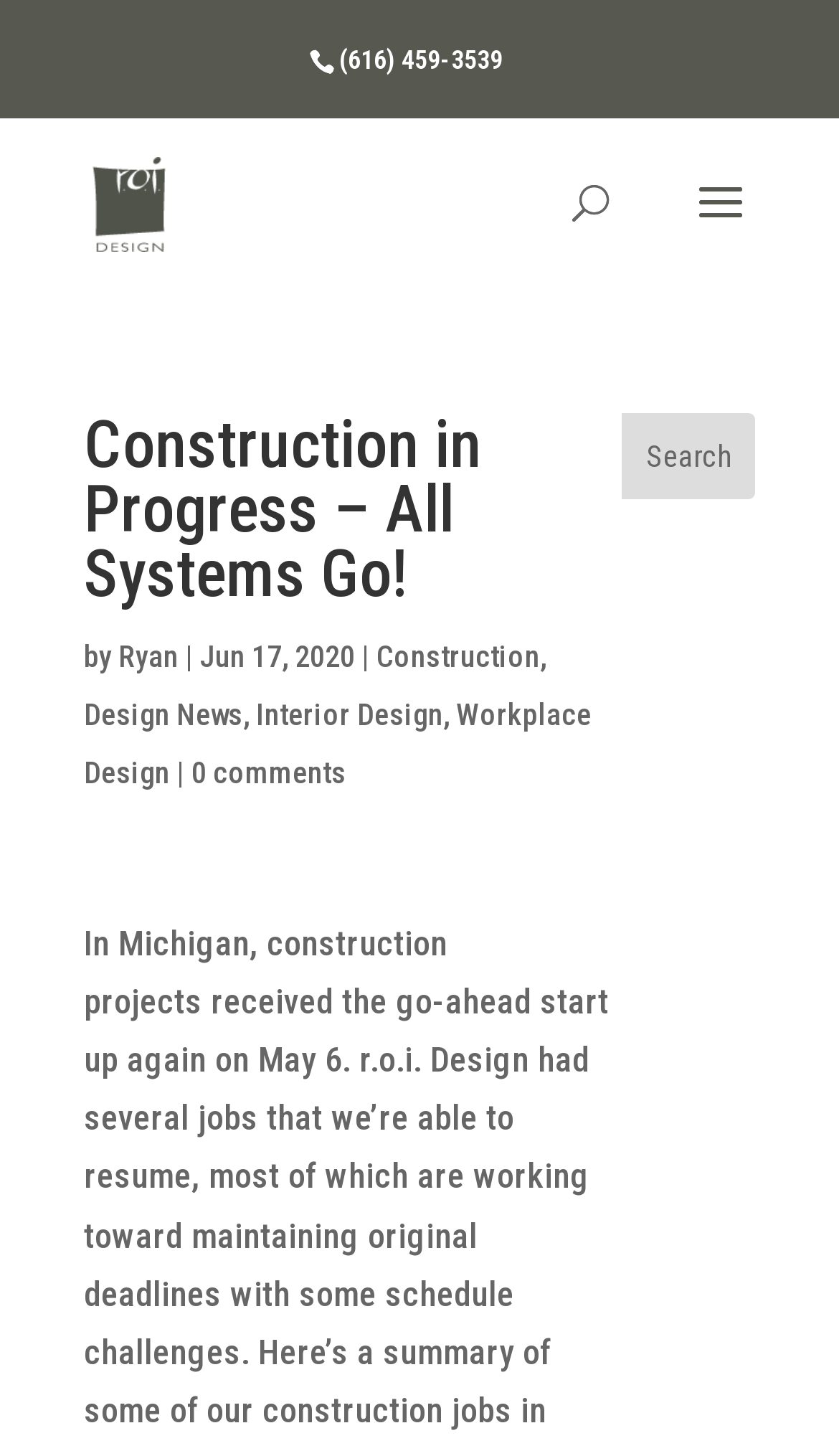How many comments does the article 'Construction in Progress – All Systems Go!' have?
Give a one-word or short phrase answer based on the image.

0